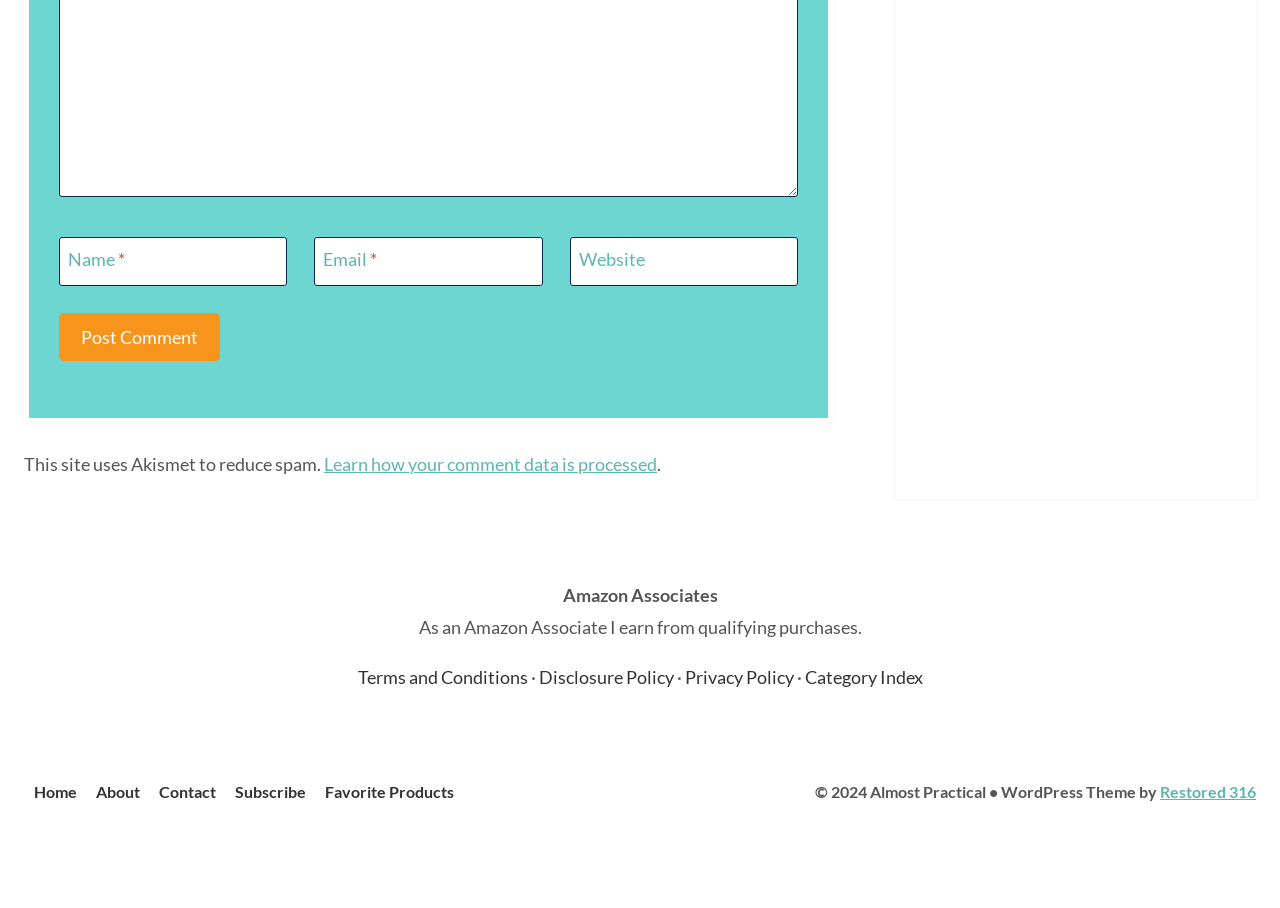What type of policy is the link 'Disclosure Policy' related to?
Could you give a comprehensive explanation in response to this question?

The link 'Disclosure Policy' is located among other links such as 'Terms and Conditions' and 'Privacy Policy', indicating that it is related to website policies, specifically a disclosure policy that outlines the website's practices and requirements.